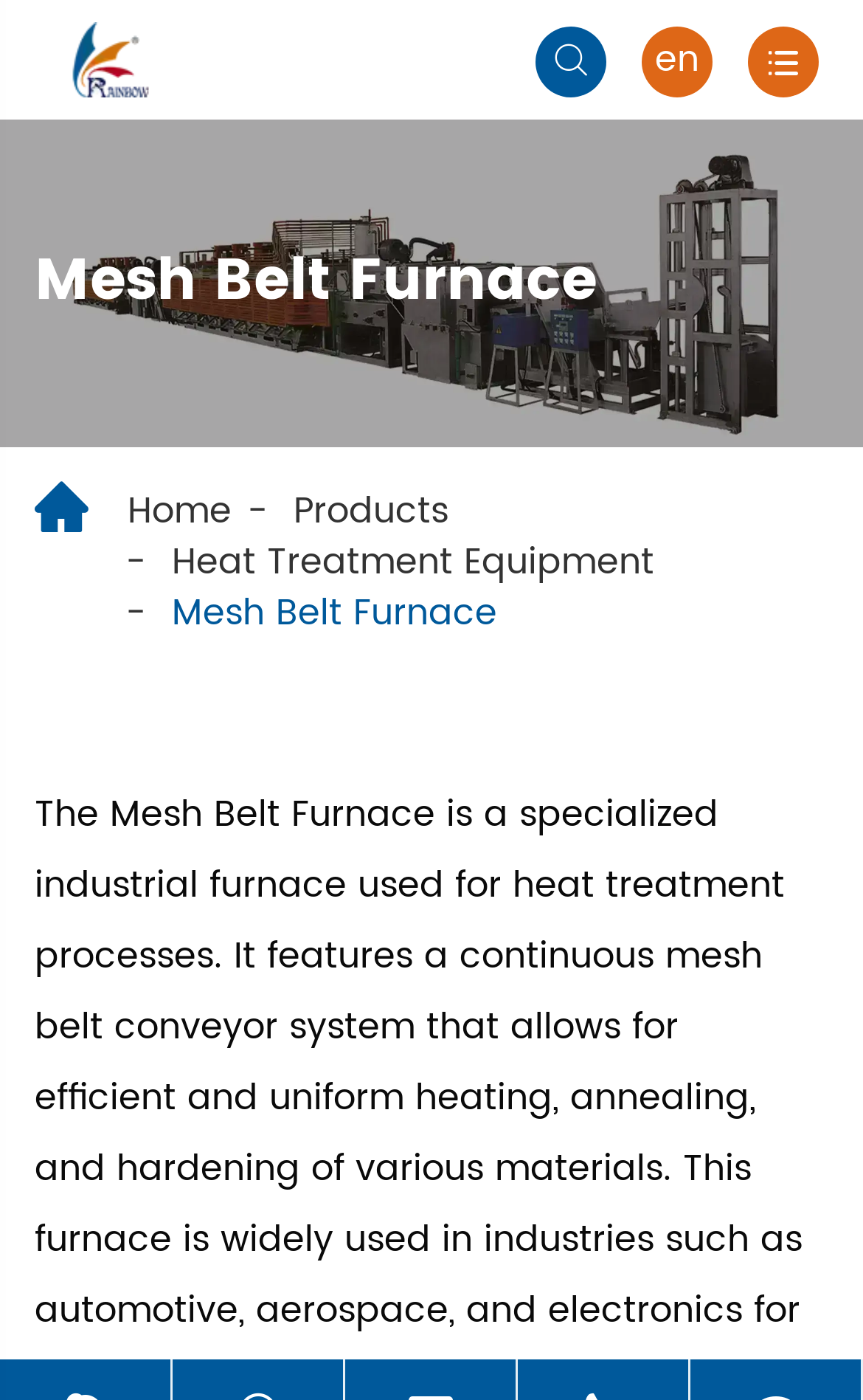Using the element description: "Mesh Belt Furnace", determine the bounding box coordinates. The coordinates should be in the format [left, top, right, bottom], with values between 0 and 1.

[0.199, 0.417, 0.576, 0.458]